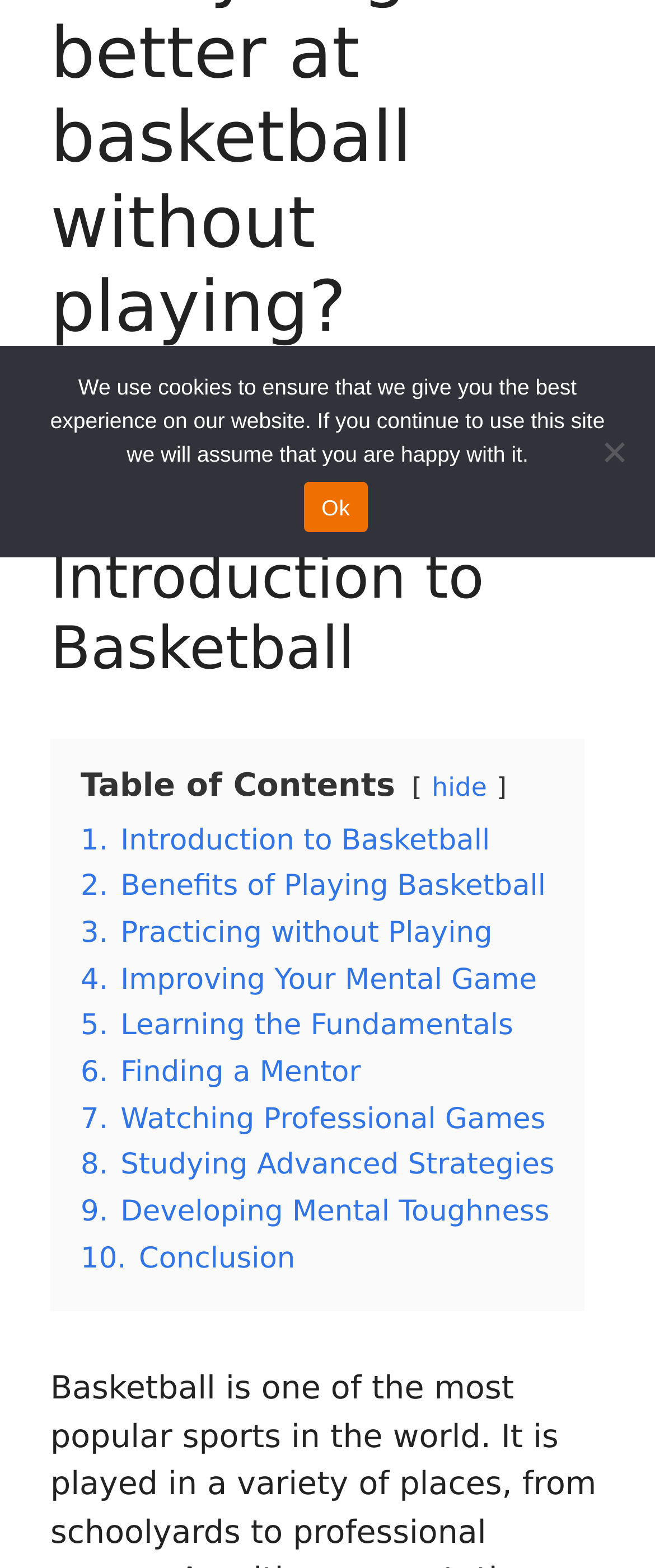Show the bounding box coordinates for the HTML element as described: "2. Benefits of Playing Basketball".

[0.123, 0.555, 0.833, 0.577]